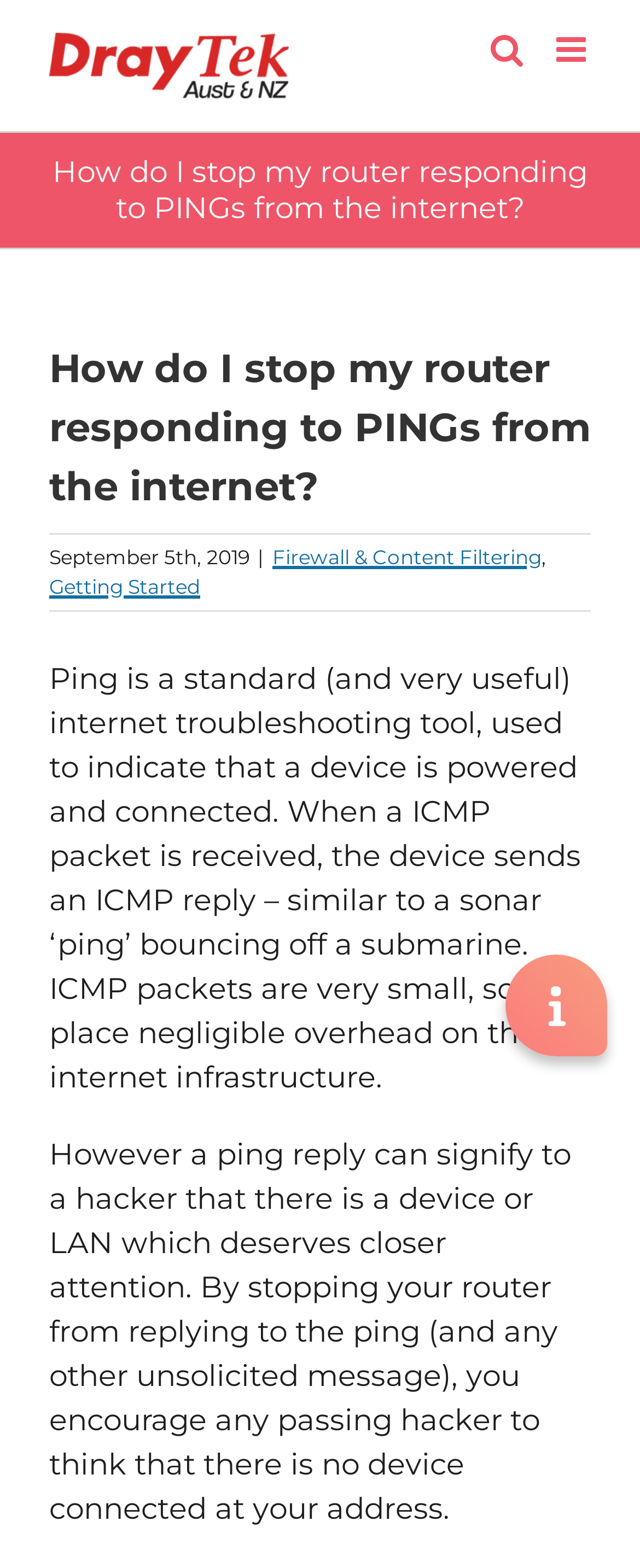Generate a detailed explanation of the webpage's features and information.

The webpage is about a FAQ article from DrayTek, titled "How do I stop my router responding to PINGs from the internet?" At the top left corner, there is a DrayTek FAQ logo, which is also a link. Next to it, on the top right corner, there are two links: "Toggle mobile menu" and "Toggle mobile search". 

Below the top section, there is a page title bar that spans the entire width of the page. Within this bar, the main title "How do I stop my router responding to PINGs from the internet?" is displayed prominently. Below the title, there is a secondary title with the same text, followed by the date "September 5th, 2019" and a few links to related topics, including "Firewall & Content Filtering" and "Getting Started".

The main content of the article starts below the title section. It explains what ping is, its usefulness in internet troubleshooting, and how it works. The text describes ping as a standard internet troubleshooting tool that indicates a device is powered and connected, and how it can be used by hackers to identify potential targets. 

On the right side of the article, there is an image, although its content is not specified. The article continues below the image, explaining how stopping the router from replying to ping requests can make it less visible to hackers.